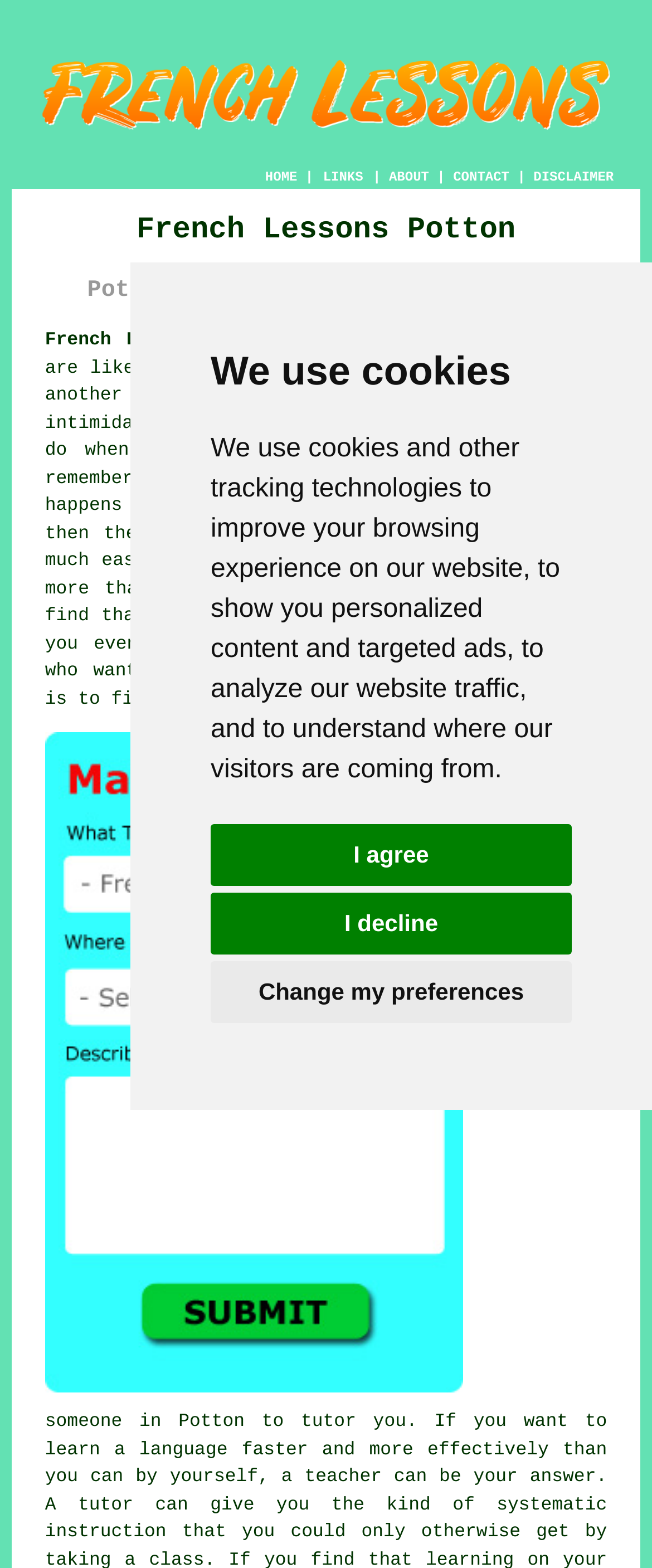How many buttons are there in the cookie notification?
Use the image to answer the question with a single word or phrase.

3